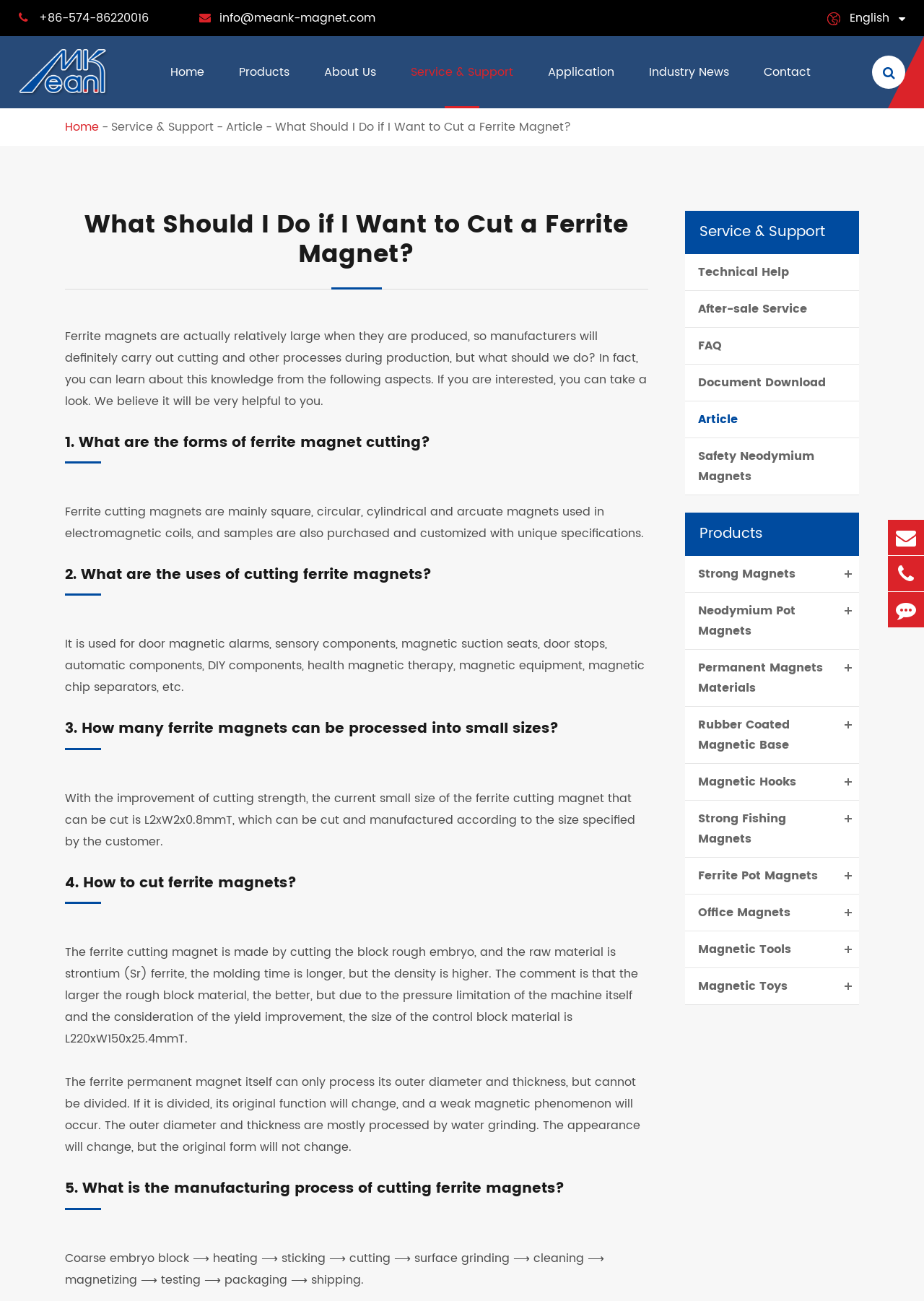Find and indicate the bounding box coordinates of the region you should select to follow the given instruction: "go to the 'Home' page".

[0.184, 0.028, 0.221, 0.083]